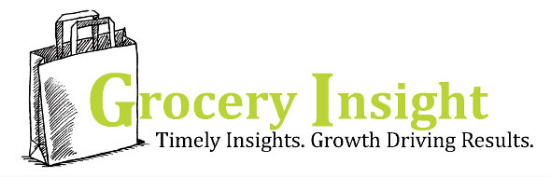Please give a concise answer to this question using a single word or phrase: 
What is the purpose of the 'Grocery Insight' platform?

Providing insights and strategies